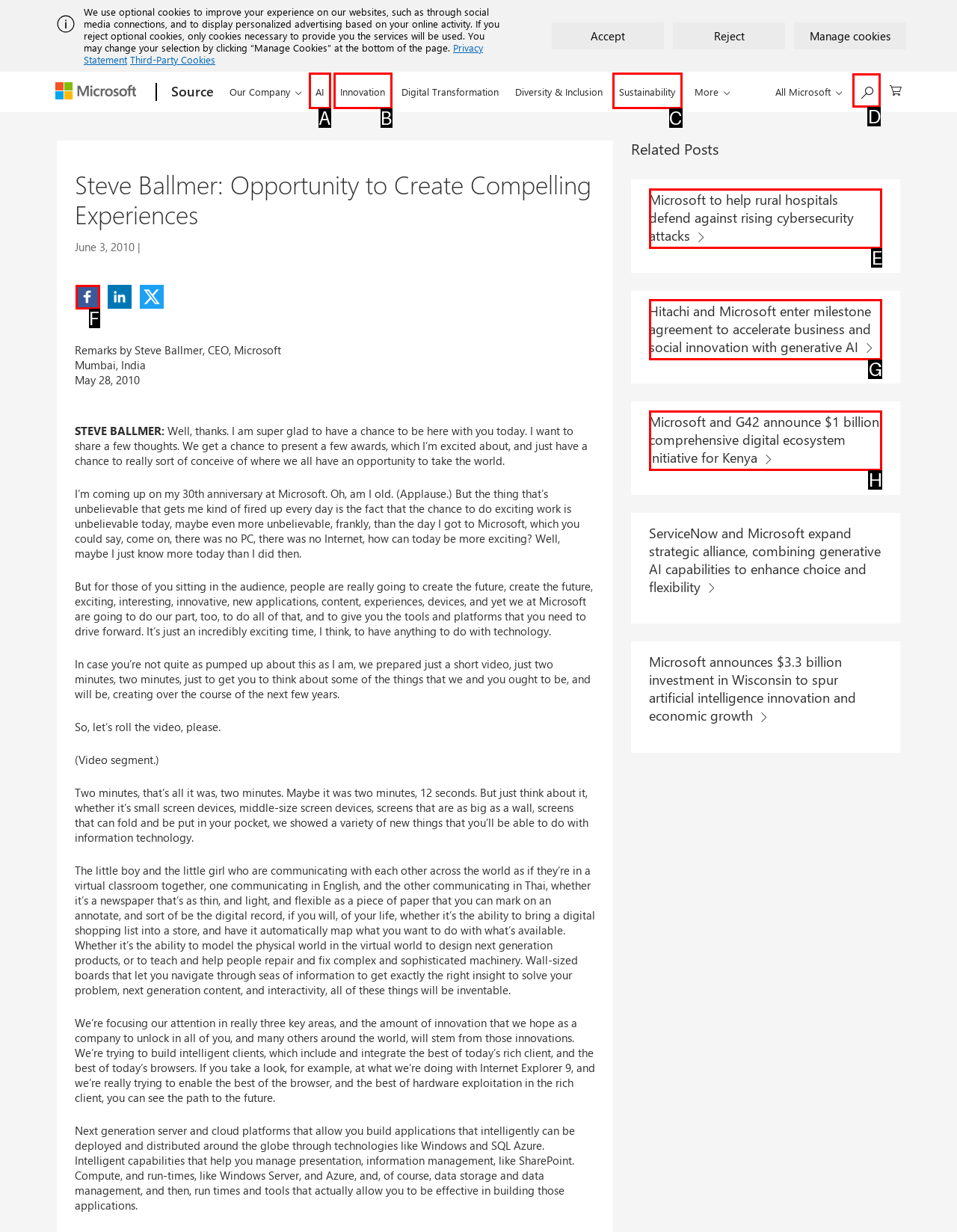Out of the given choices, which letter corresponds to the UI element required to Search news.microsoft.com/source? Answer with the letter.

D